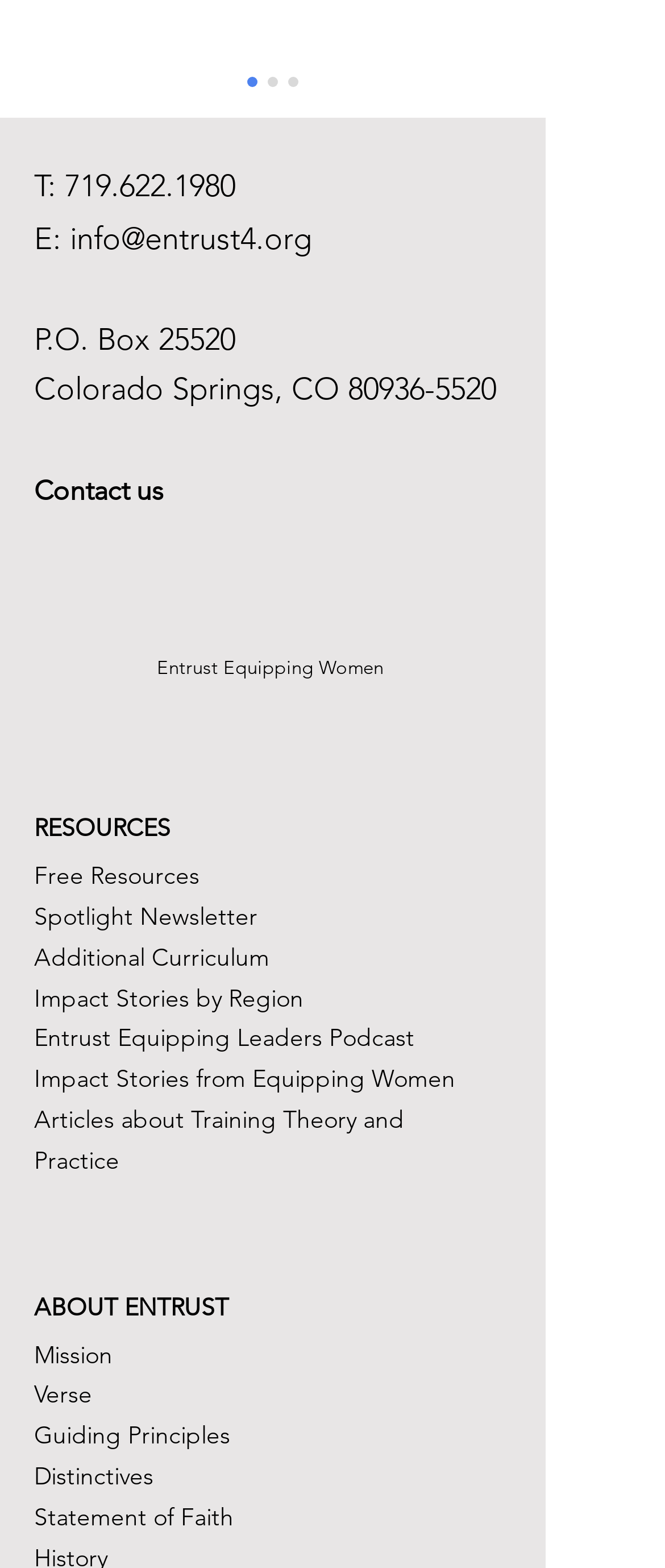Bounding box coordinates must be specified in the format (top-left x, top-left y, bottom-right x, bottom-right y). All values should be floating point numbers between 0 and 1. What are the bounding box coordinates of the UI element described as: 01273 662777

None